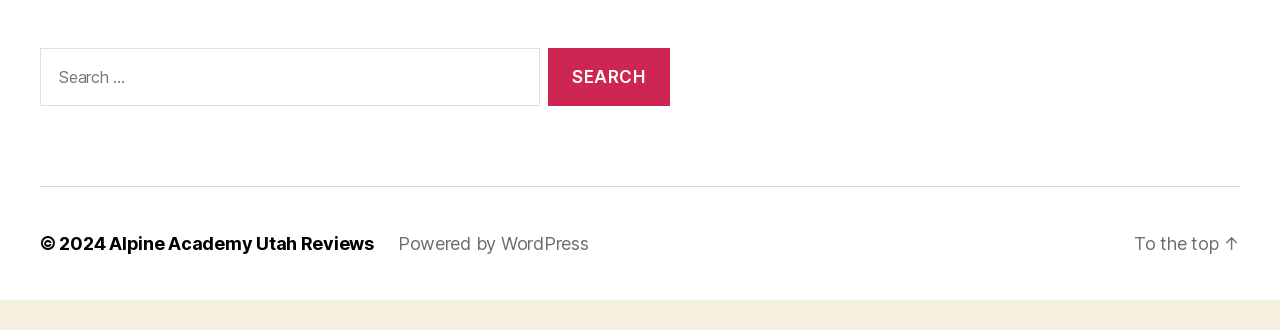What is the copyright year of the webpage?
Please respond to the question with a detailed and informative answer.

At the bottom of the webpage, there is a static text '© 2024' which indicates the copyright year of the webpage.